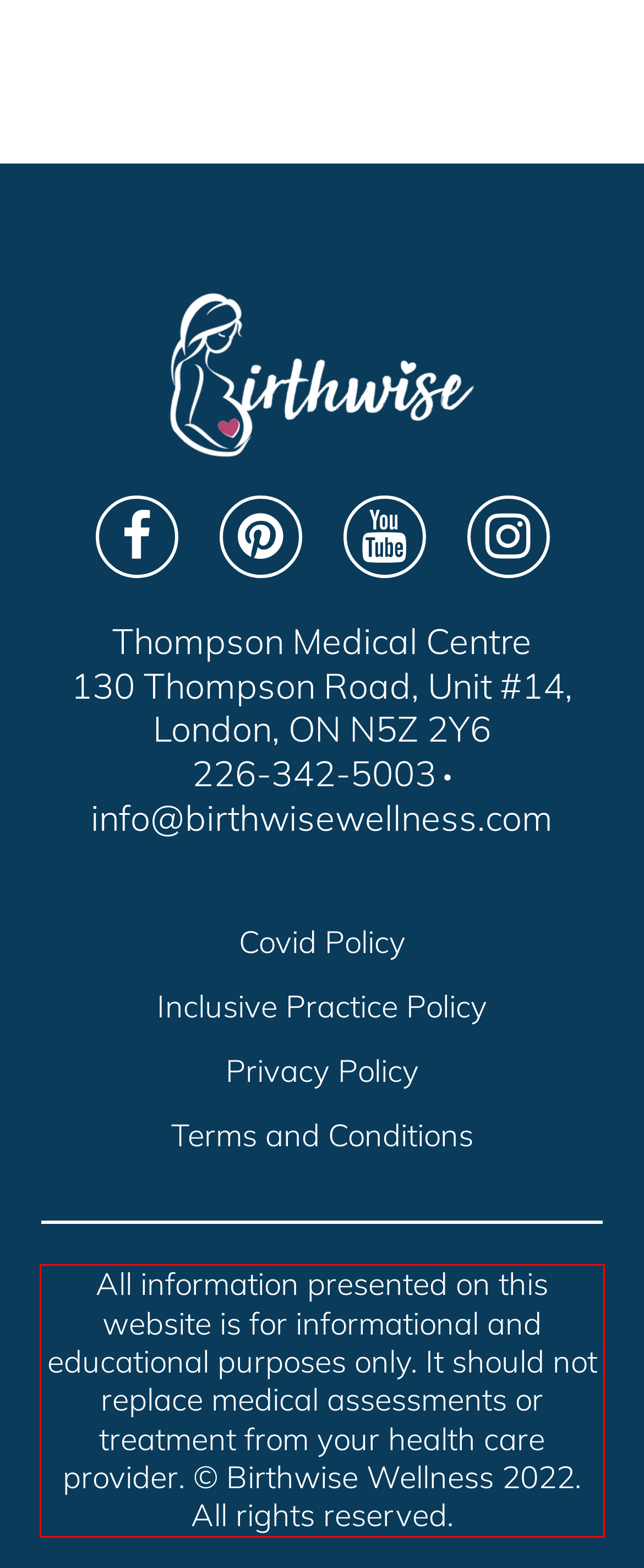Within the screenshot of the webpage, locate the red bounding box and use OCR to identify and provide the text content inside it.

All information presented on this website is for informational and educational purposes only. It should not replace medical assessments or treatment from your health care provider. © Birthwise Wellness 2022. All rights reserved.